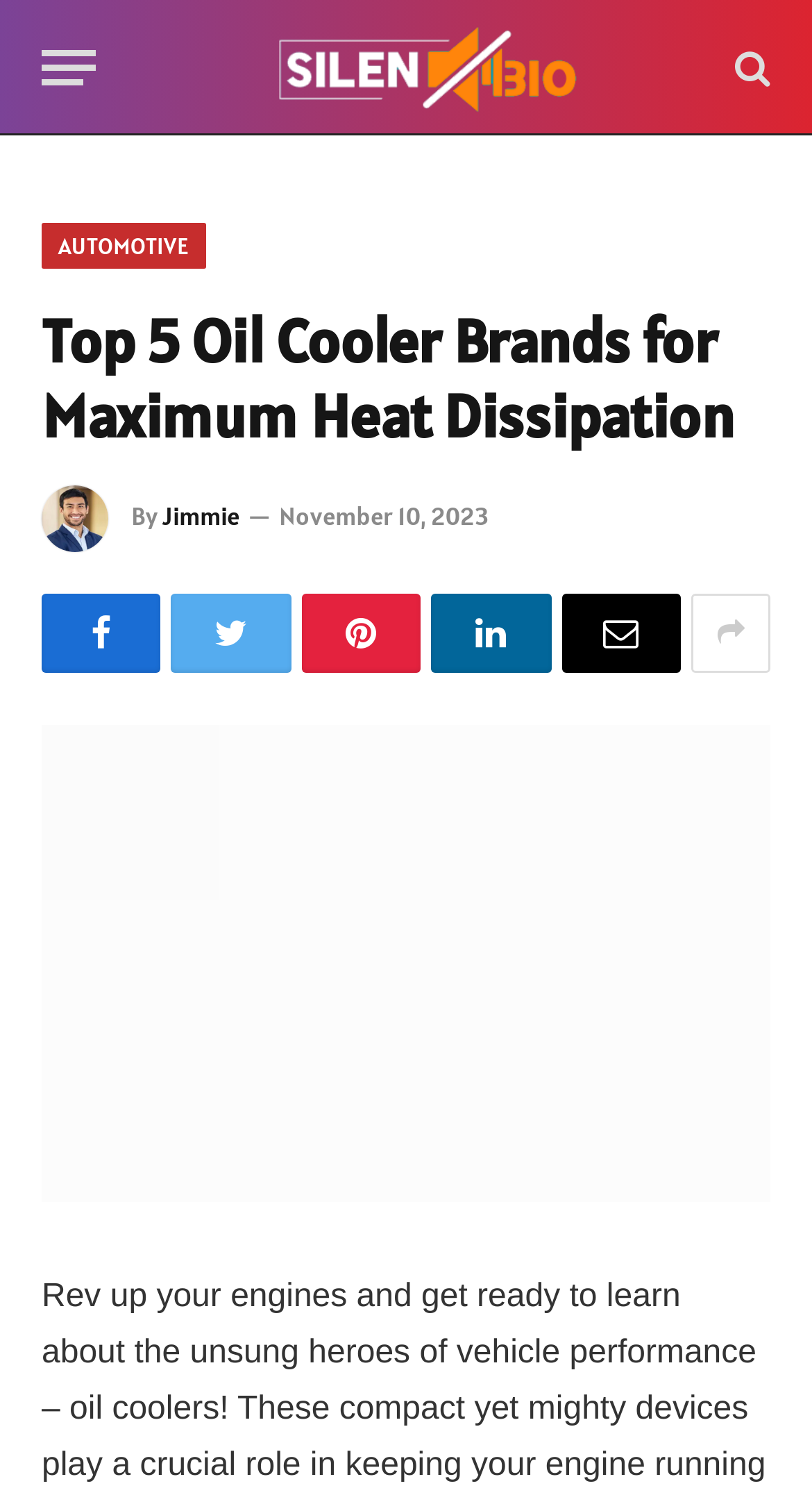How many social media links are there?
Provide a one-word or short-phrase answer based on the image.

5